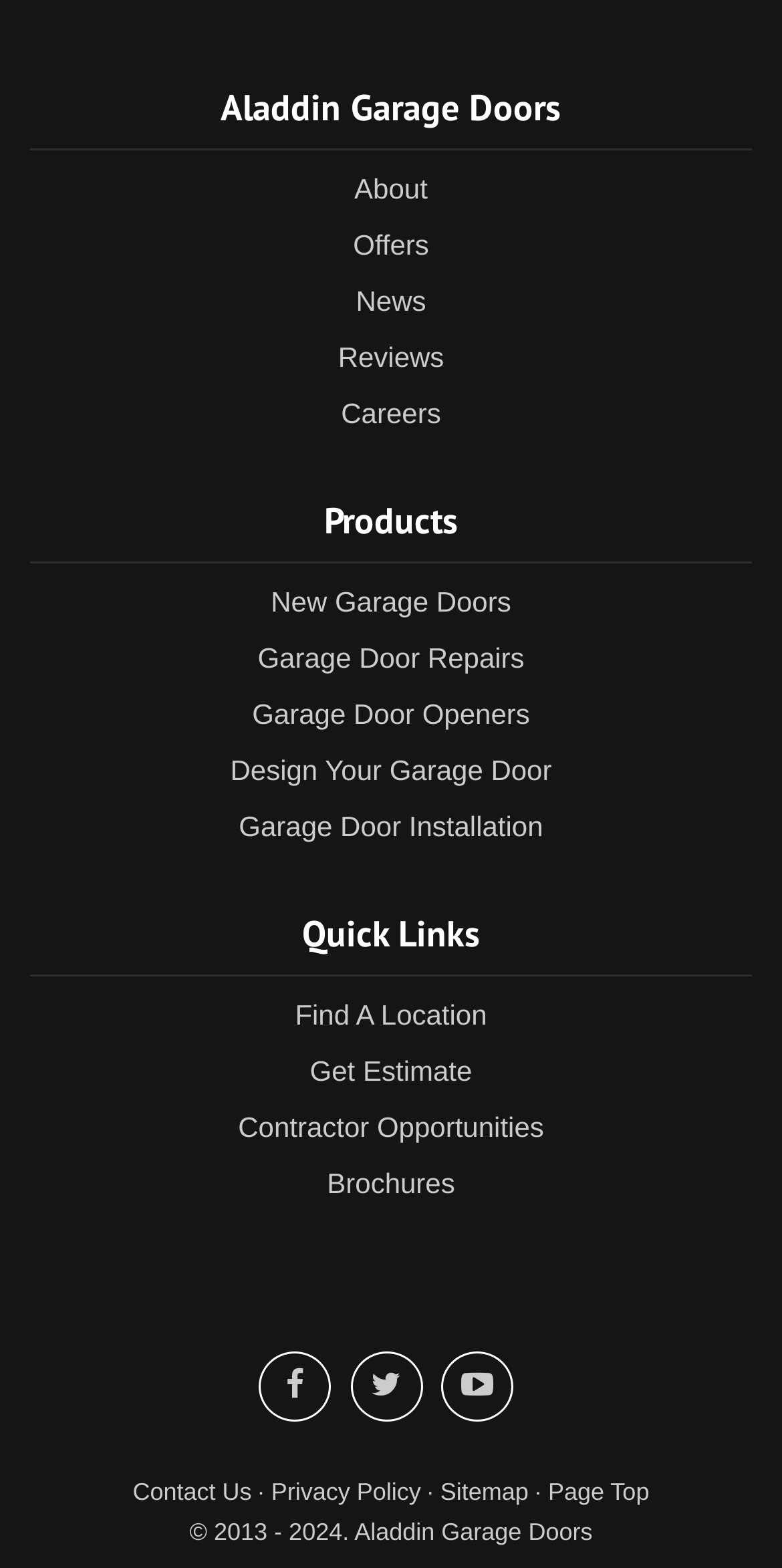Find the bounding box coordinates for the HTML element specified by: "Page Top".

[0.701, 0.943, 0.83, 0.96]